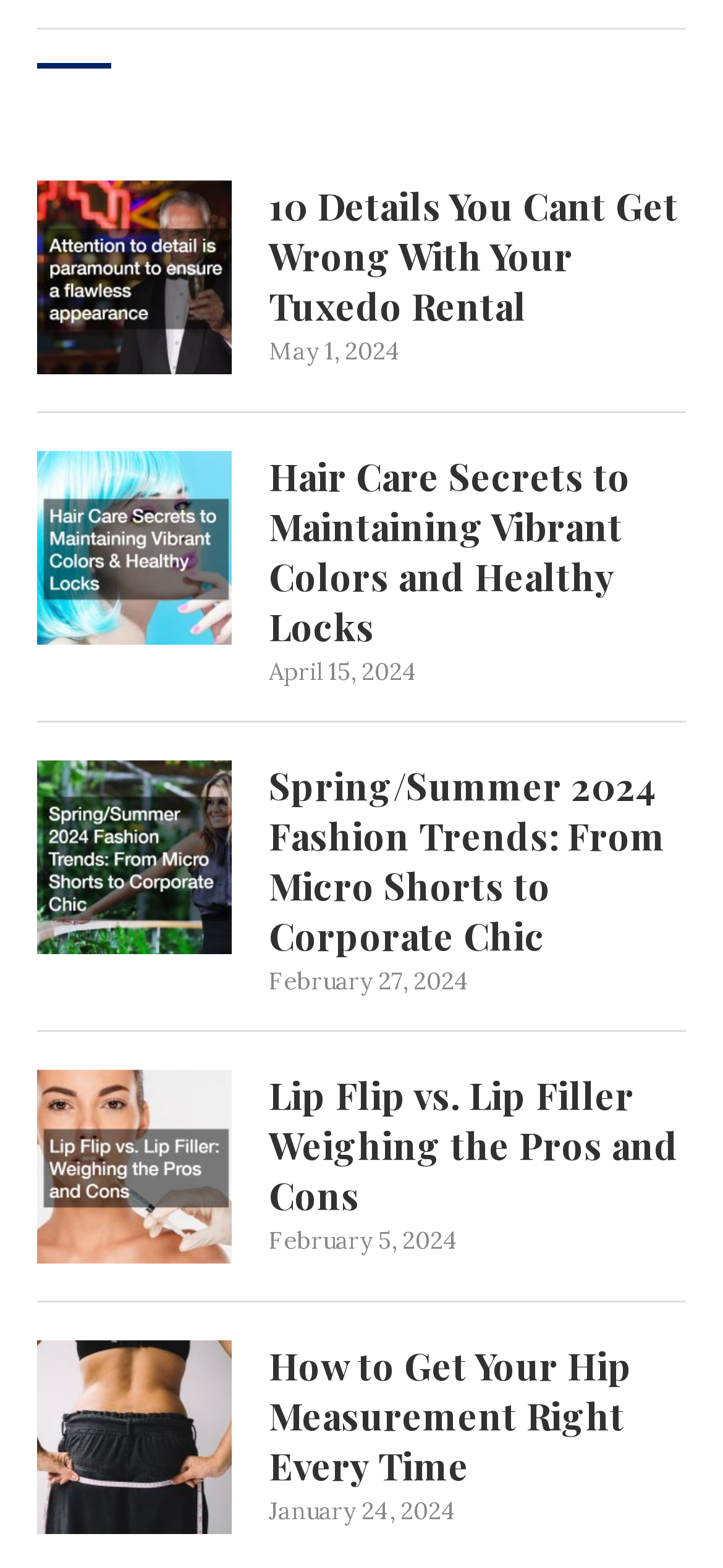Identify the bounding box coordinates of the section to be clicked to complete the task described by the following instruction: "Watch this page". The coordinates should be four float numbers between 0 and 1, formatted as [left, top, right, bottom].

None